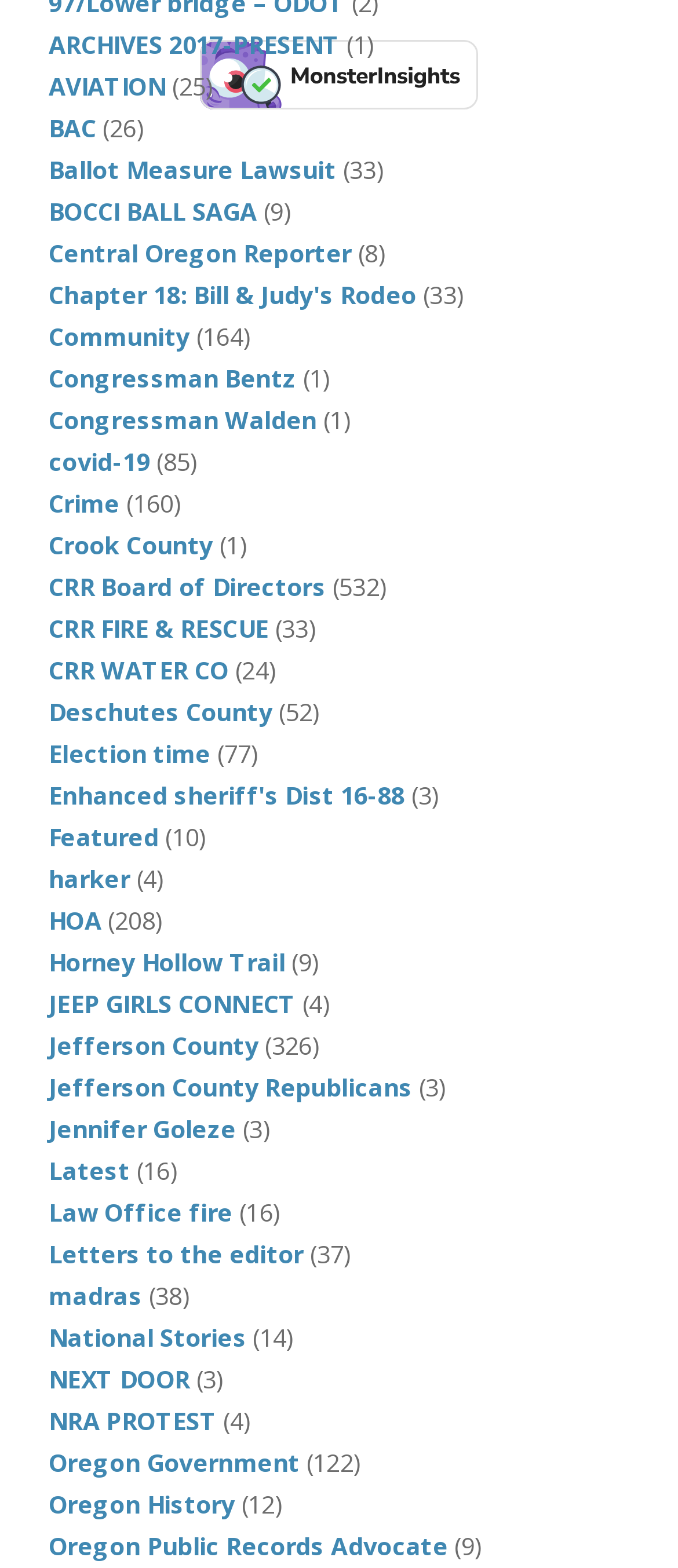Locate the coordinates of the bounding box for the clickable region that fulfills this instruction: "Visit the Central Oregon Reporter".

[0.072, 0.122, 0.518, 0.123]